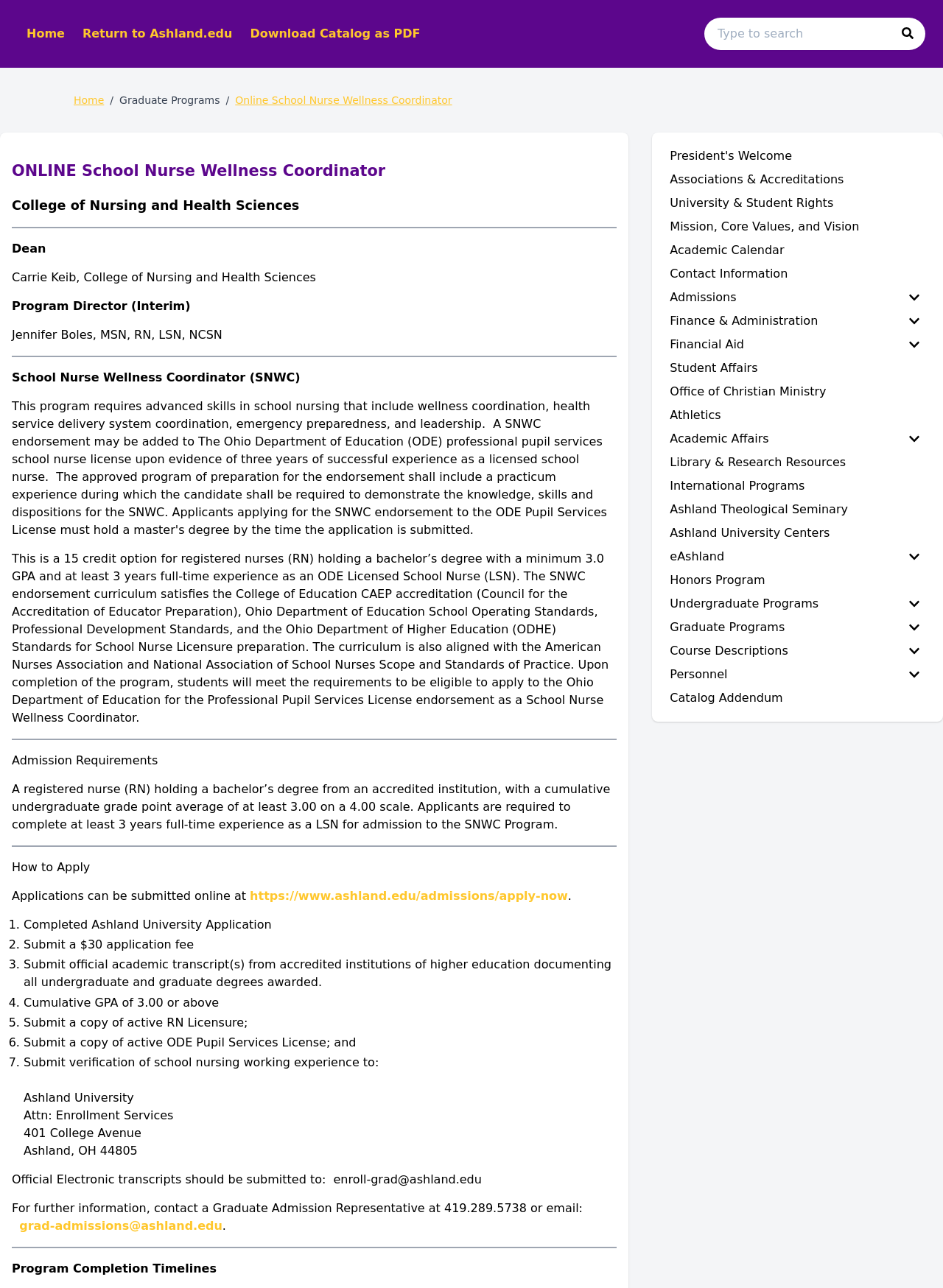Please locate and generate the primary heading on this webpage.

ONLINE School Nurse Wellness Coordinator